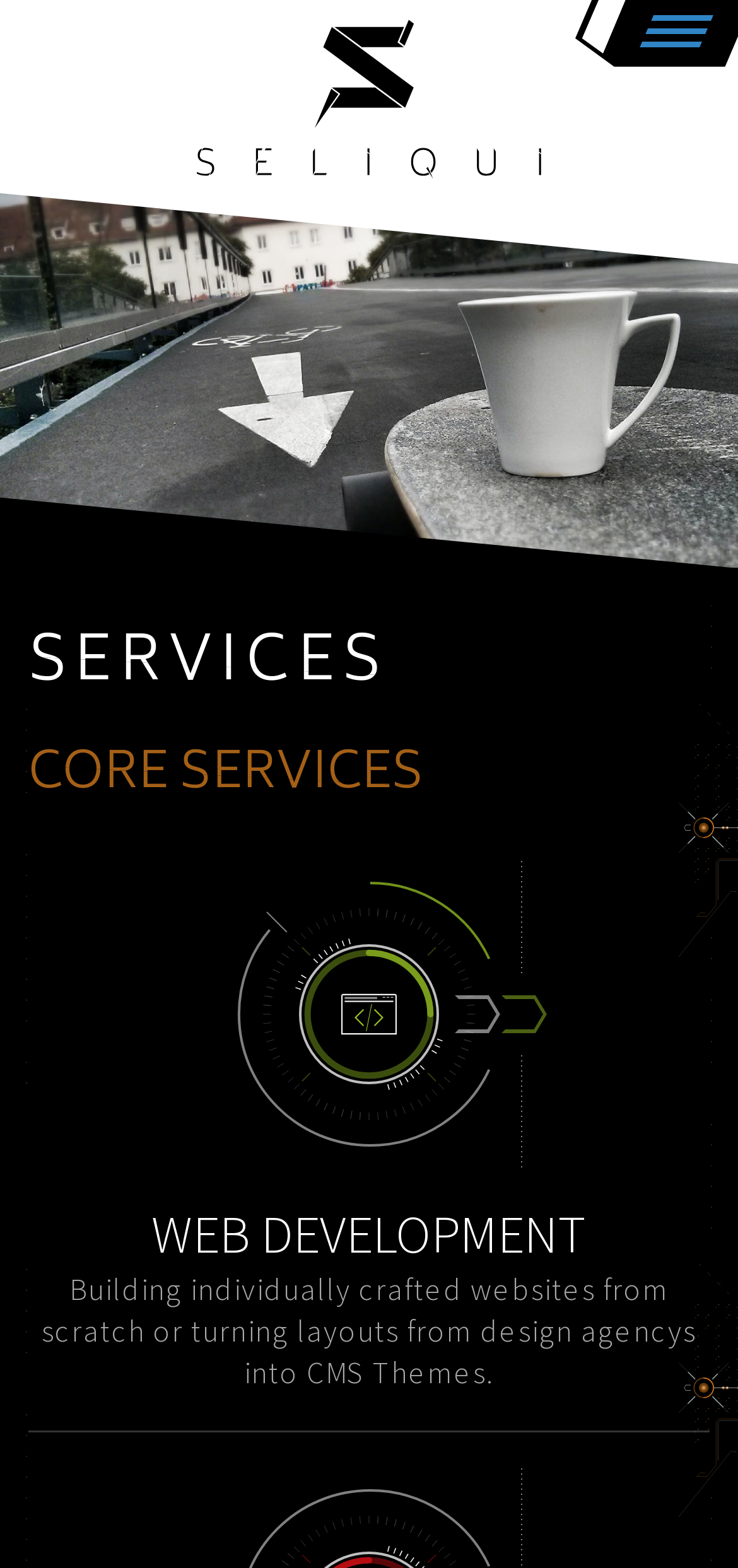What is the company name?
Observe the image and answer the question with a one-word or short phrase response.

seliqui e.U.